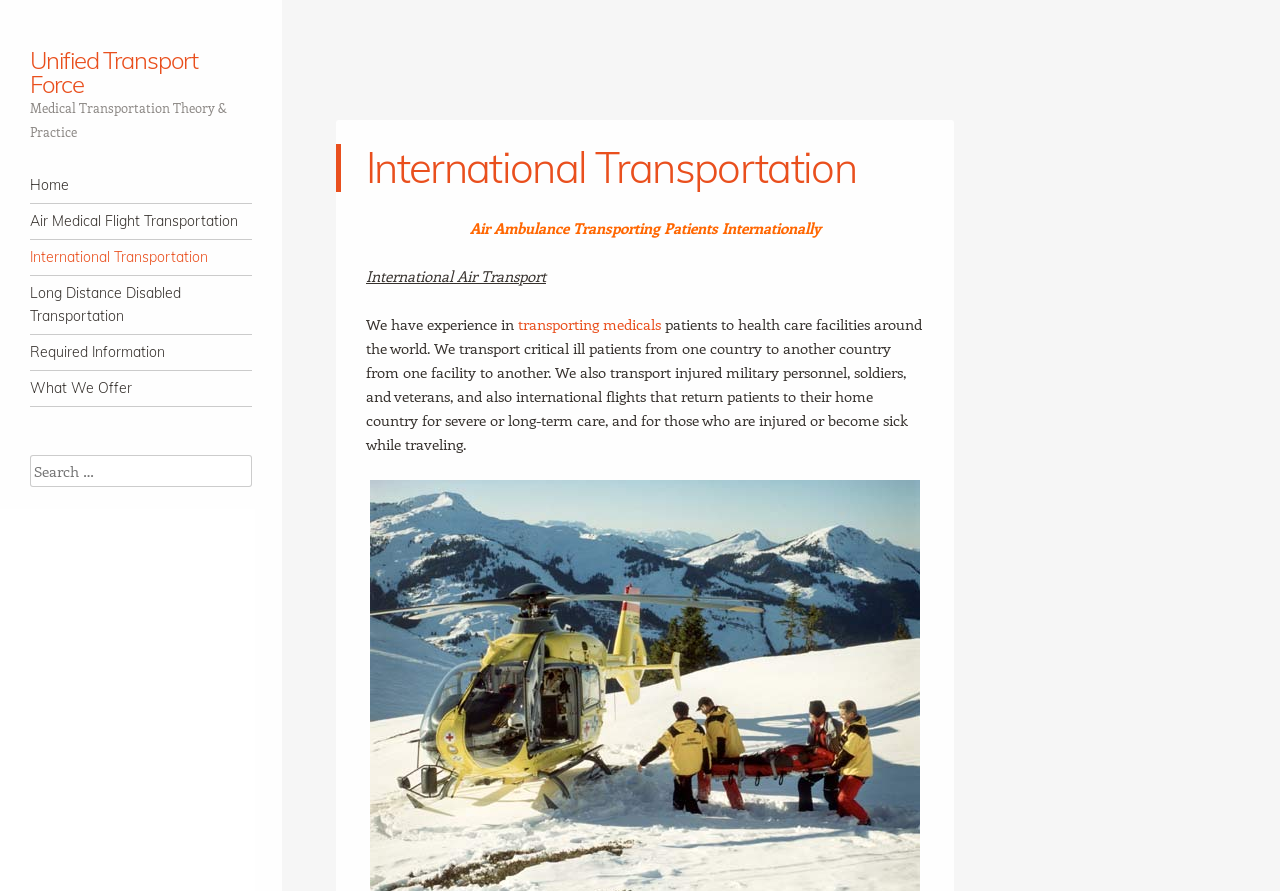Using the provided description Home, find the bounding box coordinates for the UI element. Provide the coordinates in (top-left x, top-left y, bottom-right x, bottom-right y) format, ensuring all values are between 0 and 1.

[0.023, 0.189, 0.197, 0.228]